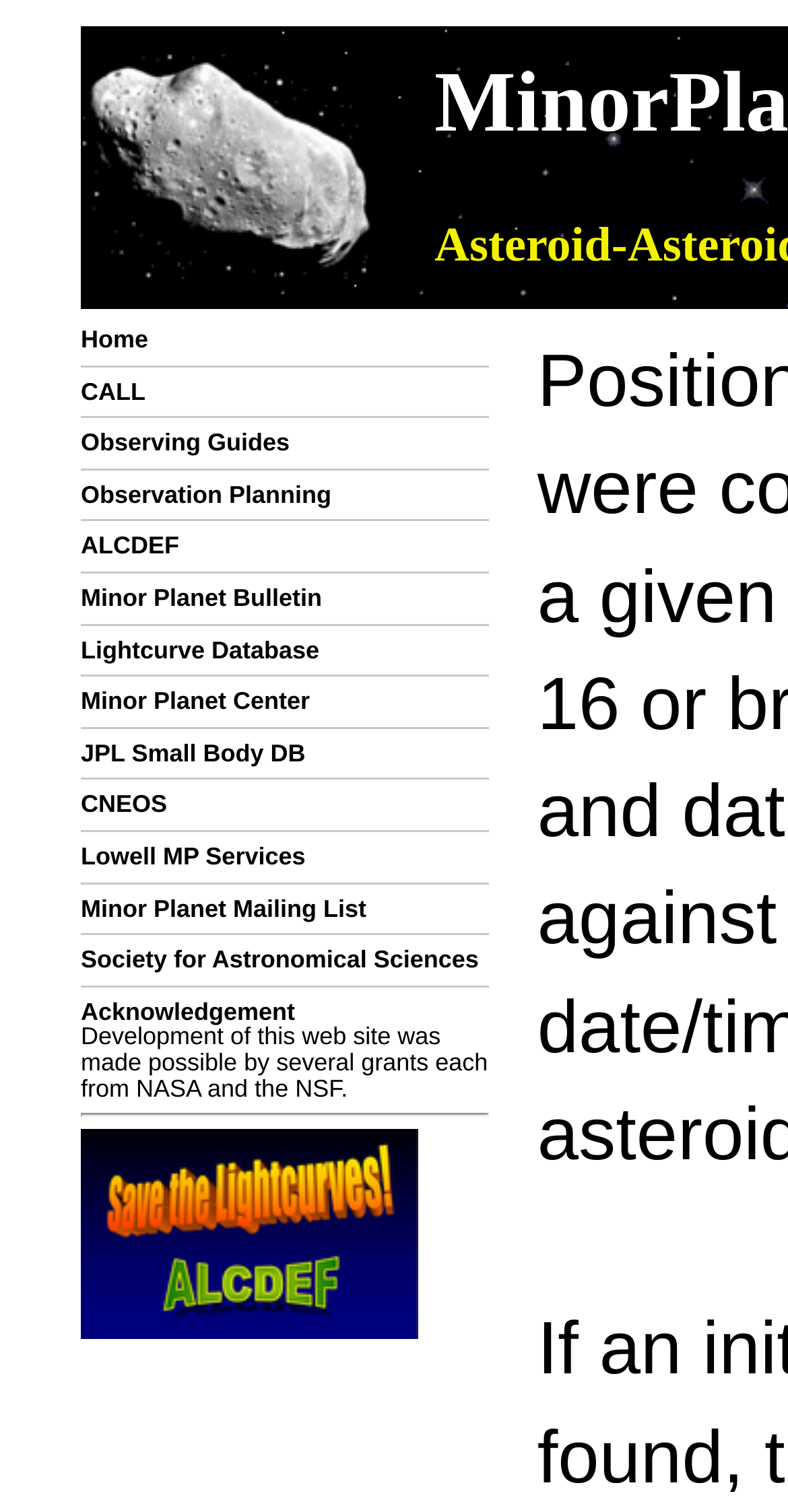Determine the bounding box coordinates of the area to click in order to meet this instruction: "Explore Lightcurve Database".

[0.103, 0.42, 0.405, 0.439]